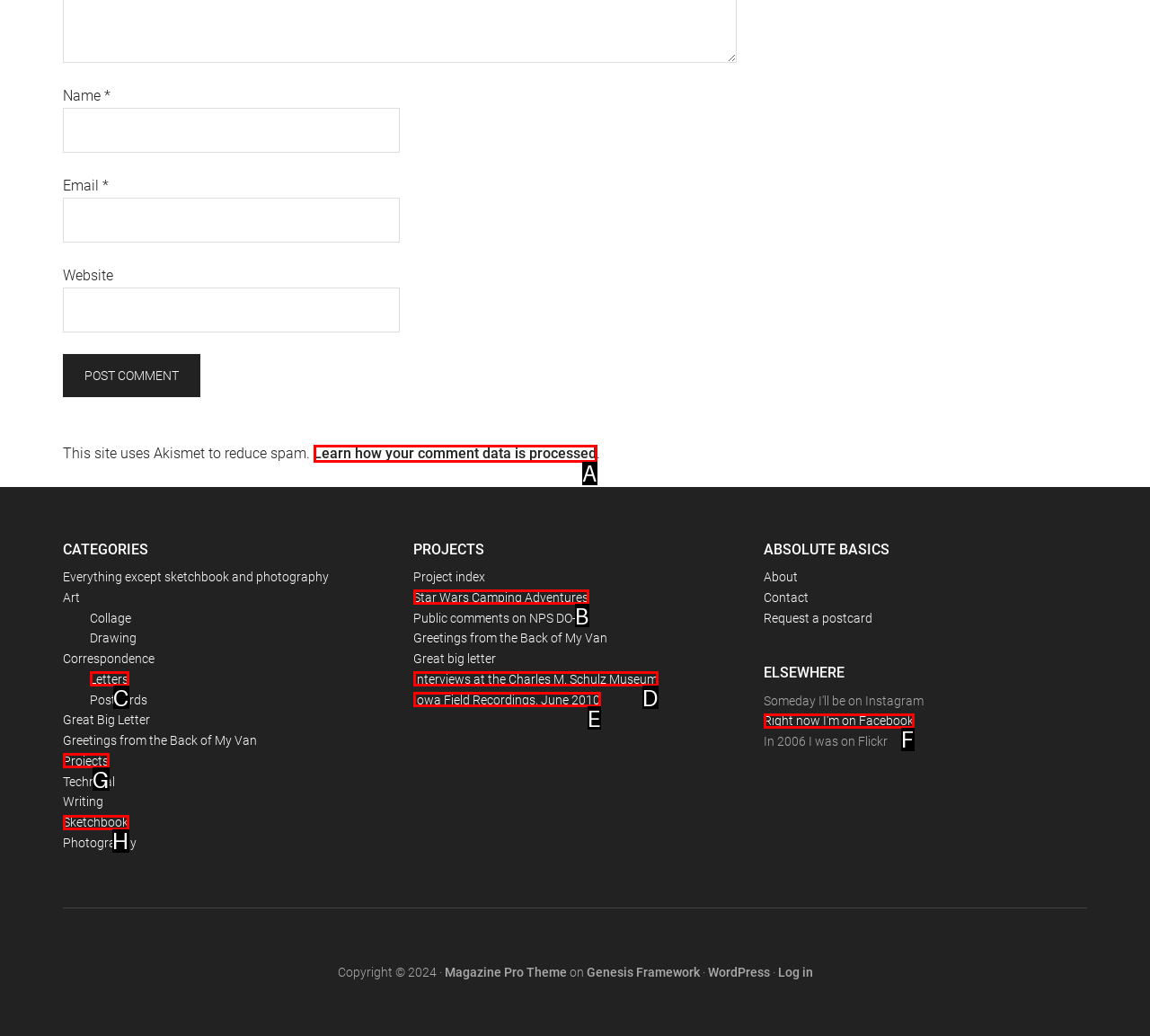Based on the description: Right now I'm on Facebook, find the HTML element that matches it. Provide your answer as the letter of the chosen option.

F